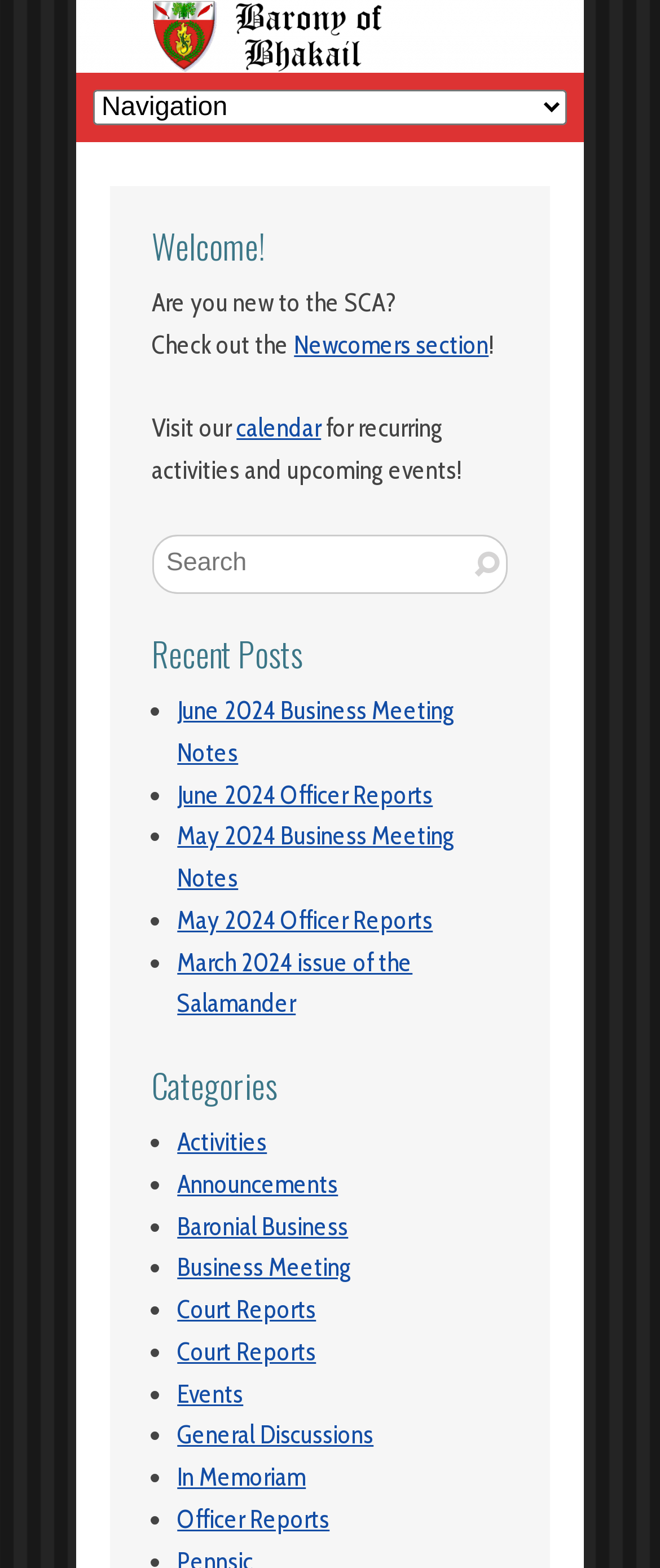Offer a detailed account of what is visible on the webpage.

The webpage is titled "Seneschal's report for February – The Barony of Bhakail" and has a prominent link to "The Barony of Bhakail" at the top, accompanied by an image. Below this, there is a combobox and a heading that reads "Welcome!".

To the right of the welcome heading, there are three paragraphs of text. The first paragraph asks if the user is new to the SCA and invites them to check out the newcomers section. The second paragraph mentions visiting the calendar for recurring activities and upcoming events. The third paragraph is a search box with a label "Search".

Below the search box, there is a heading that reads "Recent Posts", followed by a list of five links to recent posts, including business meeting notes and officer reports. Each link is preceded by a bullet point.

Further down the page, there is a heading that reads "Categories", followed by a list of 11 links to different categories, including activities, announcements, and events. Each link is again preceded by a bullet point.

Overall, the webpage appears to be a portal for the Barony of Bhakail, providing access to recent news, events, and information for its members.